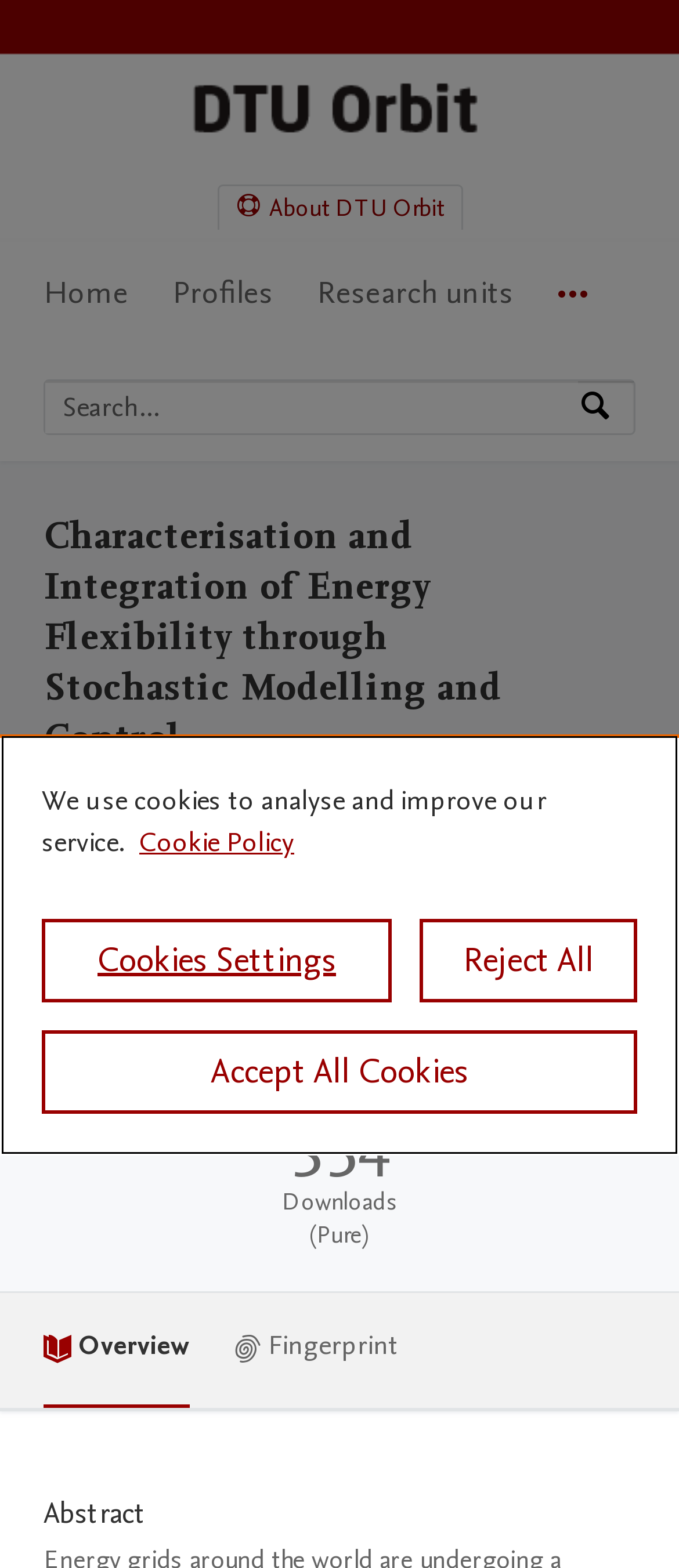Please determine the bounding box coordinates of the element's region to click for the following instruction: "Read the abstract".

[0.064, 0.952, 0.936, 0.977]